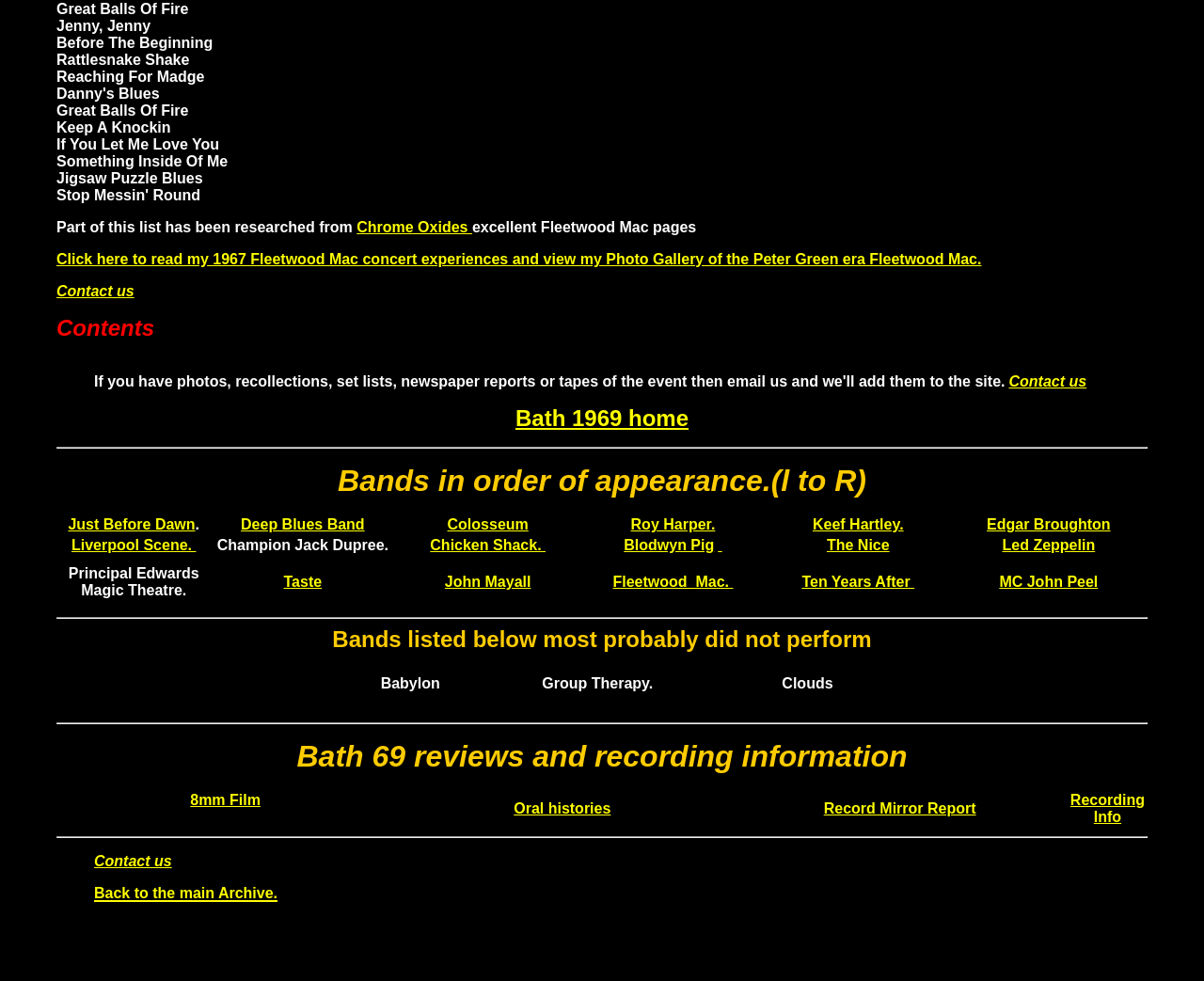Please reply to the following question using a single word or phrase: 
What is the name of the last band listed?

MC John Peel